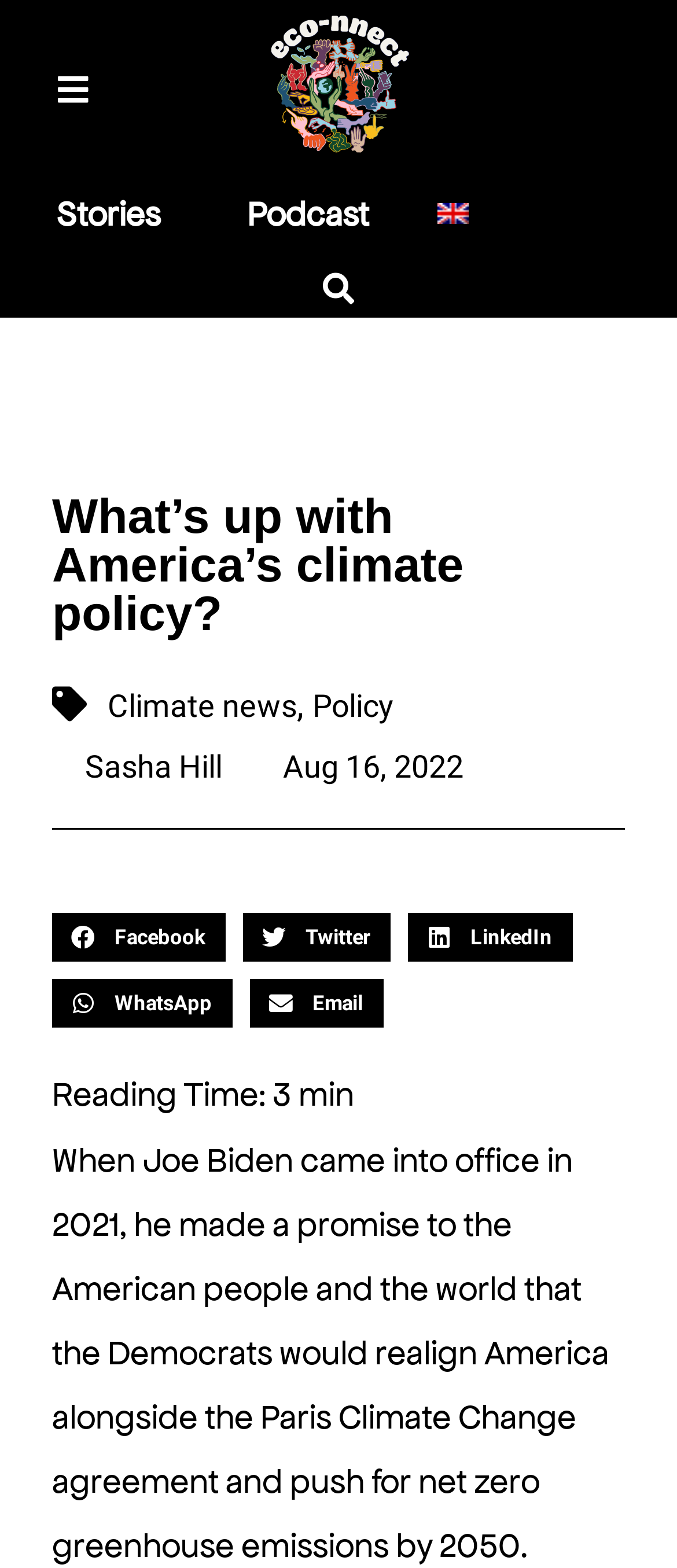What is the category of the article?
Examine the image closely and answer the question with as much detail as possible.

I looked at the links available on the webpage and found that one of the links is 'Climate news'. This suggests that the article belongs to the category of climate news.